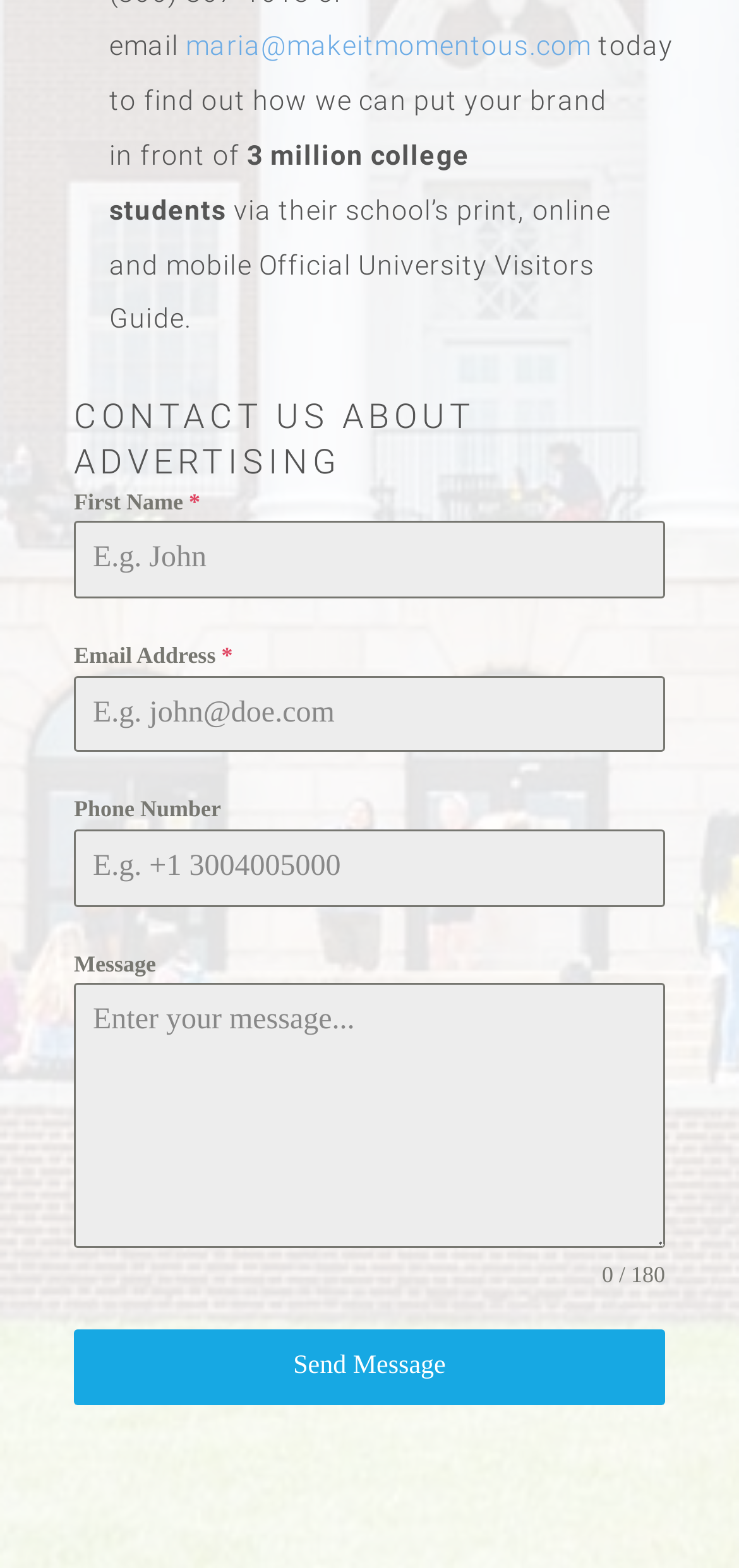From the element description Send Message, predict the bounding box coordinates of the UI element. The coordinates must be specified in the format (top-left x, top-left y, bottom-right x, bottom-right y) and should be within the 0 to 1 range.

[0.1, 0.848, 0.9, 0.897]